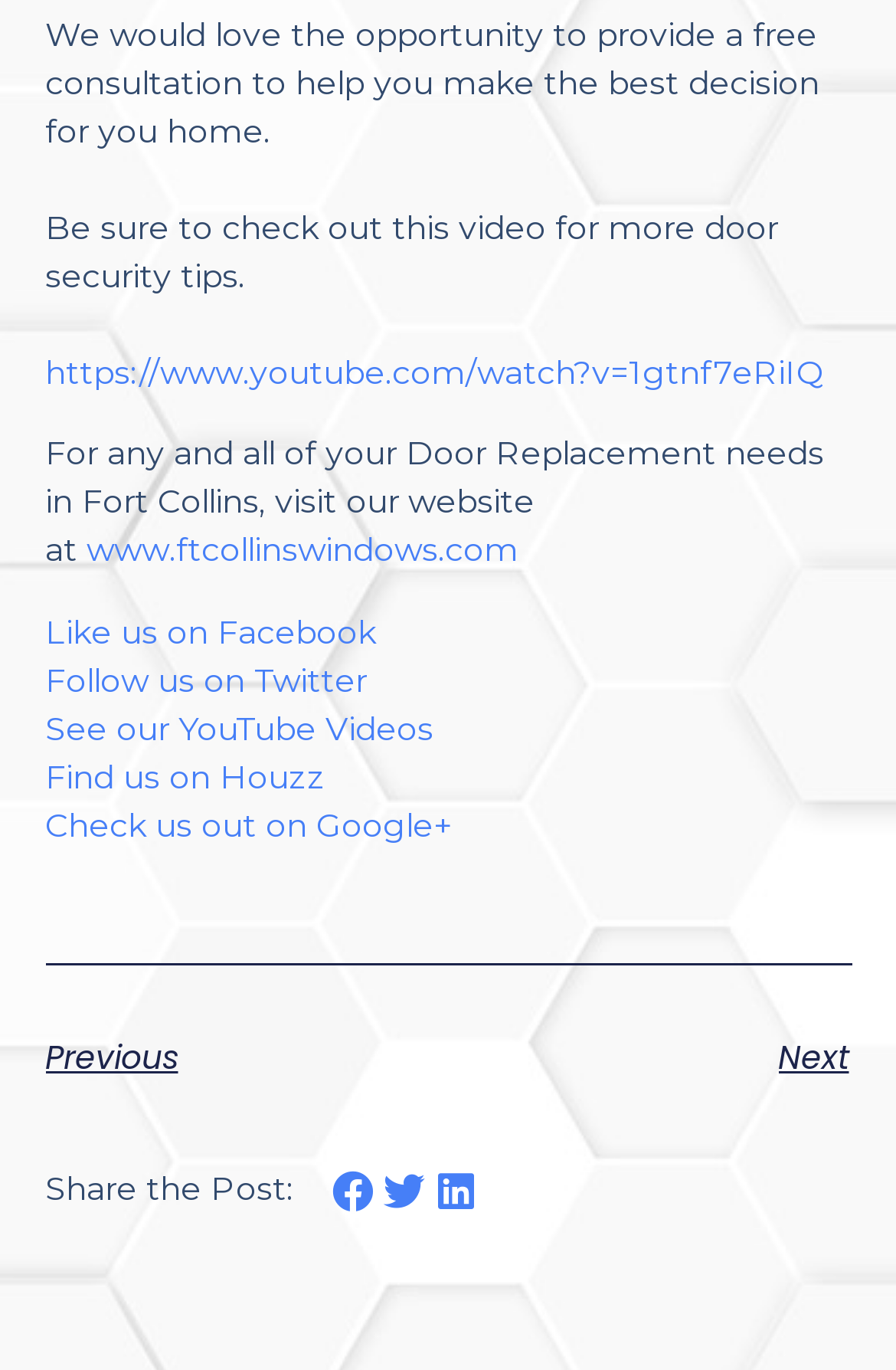Please identify the bounding box coordinates of the clickable area that will fulfill the following instruction: "Share the post on Facebook". The coordinates should be in the format of four float numbers between 0 and 1, i.e., [left, top, right, bottom].

[0.365, 0.85, 0.423, 0.888]